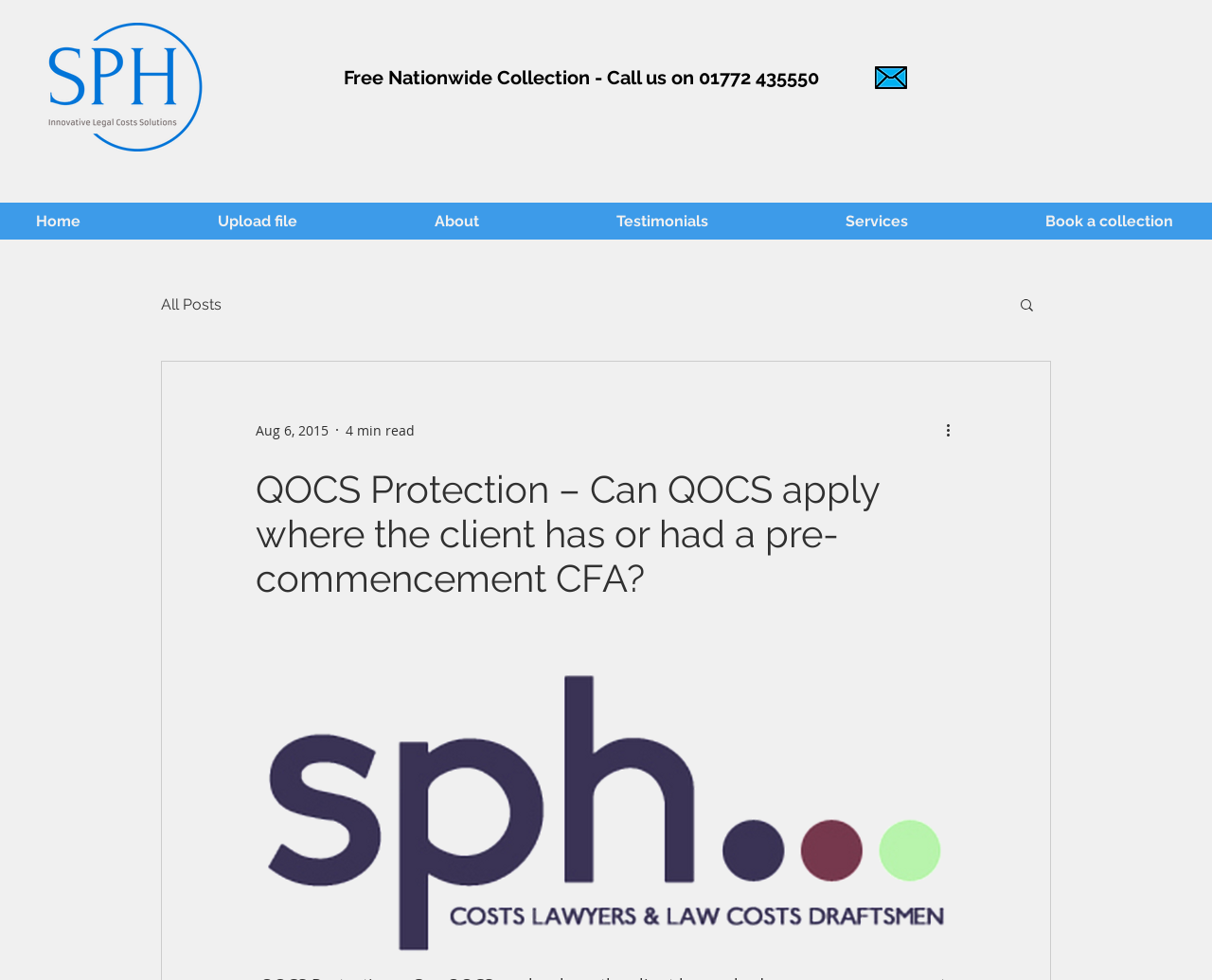Find the bounding box coordinates of the element I should click to carry out the following instruction: "Send an email".

[0.722, 0.068, 0.748, 0.091]